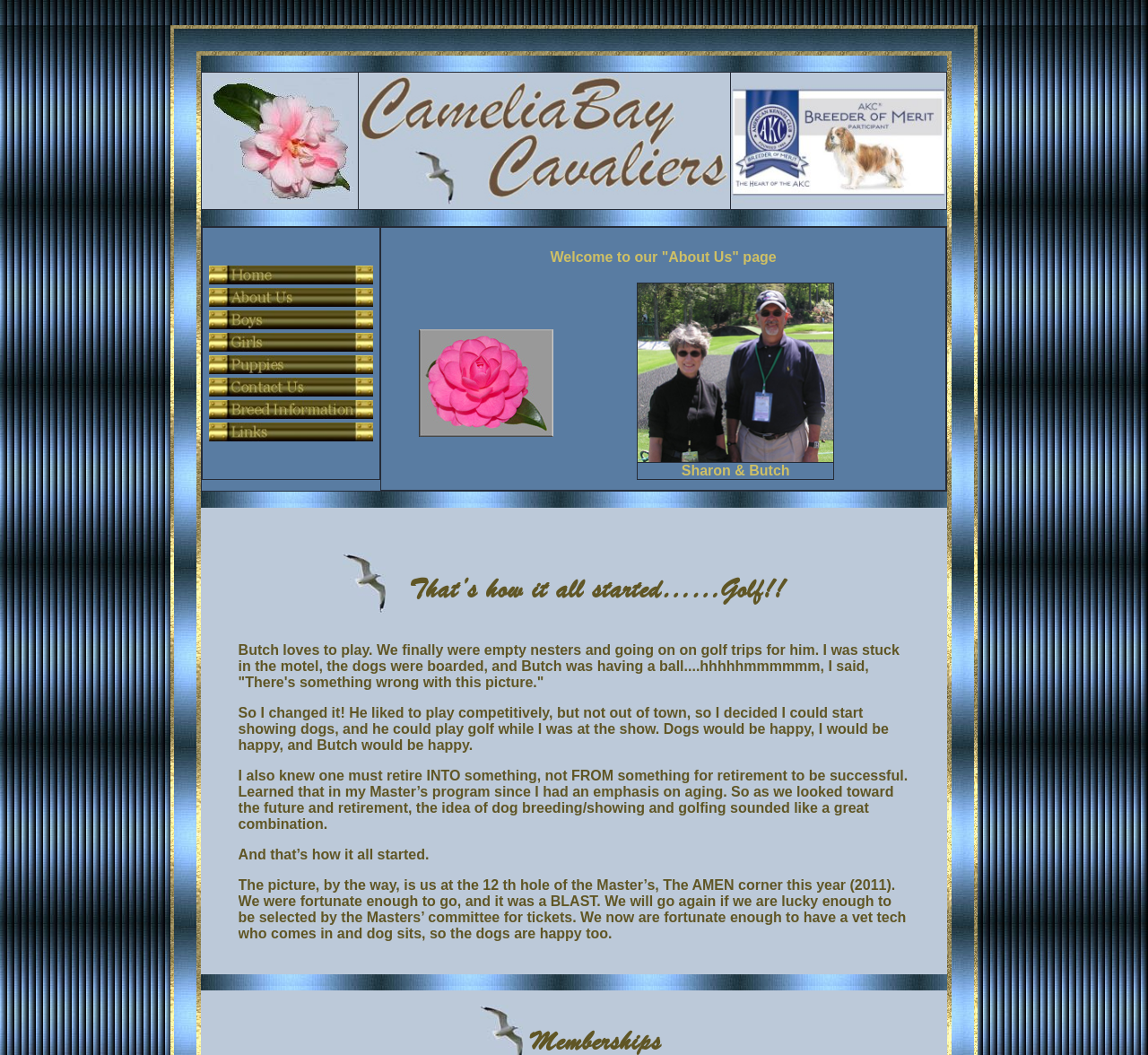Determine the bounding box coordinates of the region I should click to achieve the following instruction: "Check 'About Us' page". Ensure the bounding box coordinates are four float numbers between 0 and 1, i.e., [left, top, right, bottom].

[0.182, 0.274, 0.325, 0.288]